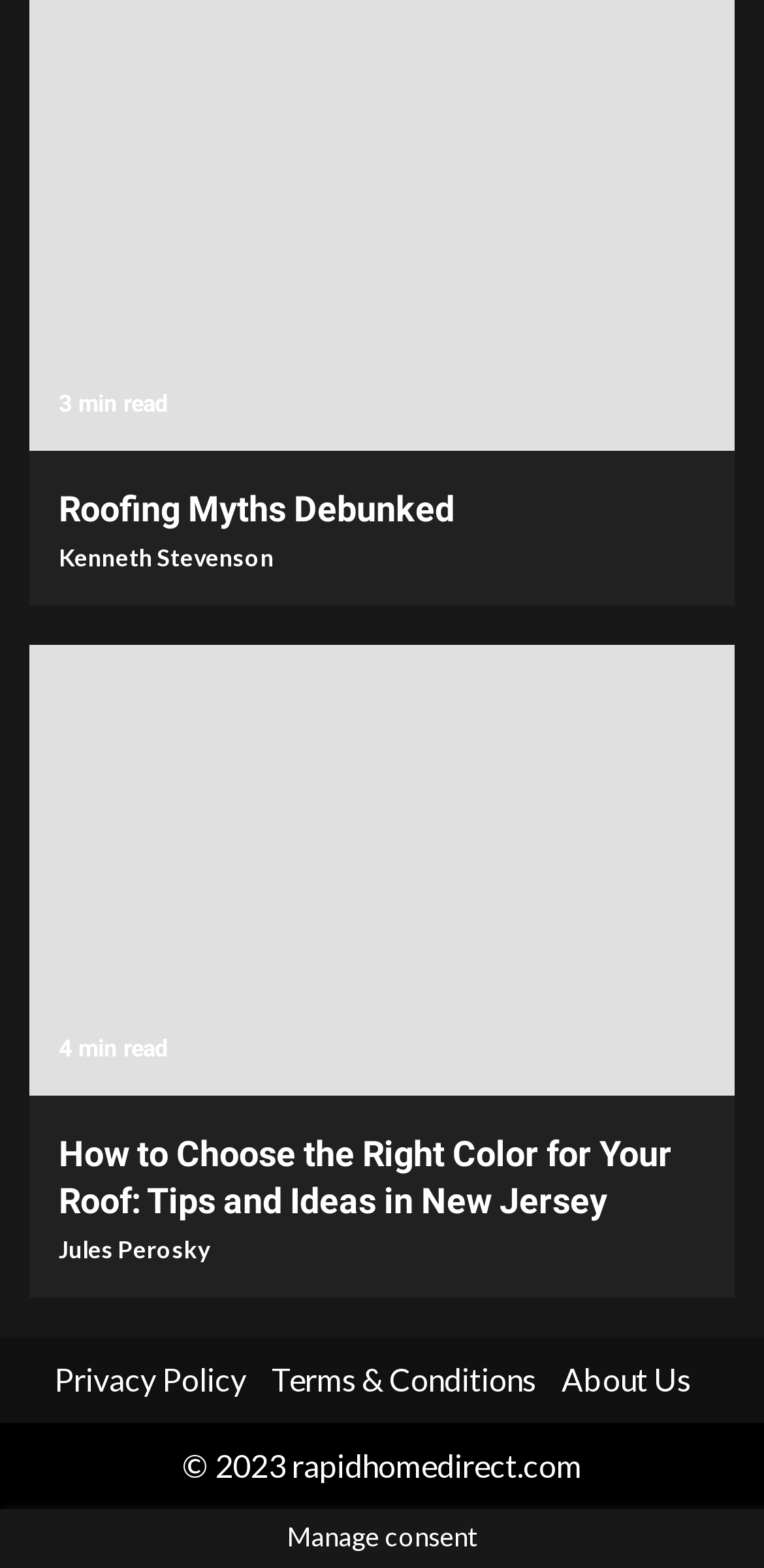Please find the bounding box coordinates in the format (top-left x, top-left y, bottom-right x, bottom-right y) for the given element description. Ensure the coordinates are floating point numbers between 0 and 1. Description: parent_node: Email * aria-describedby="email-notes" name="email"

None